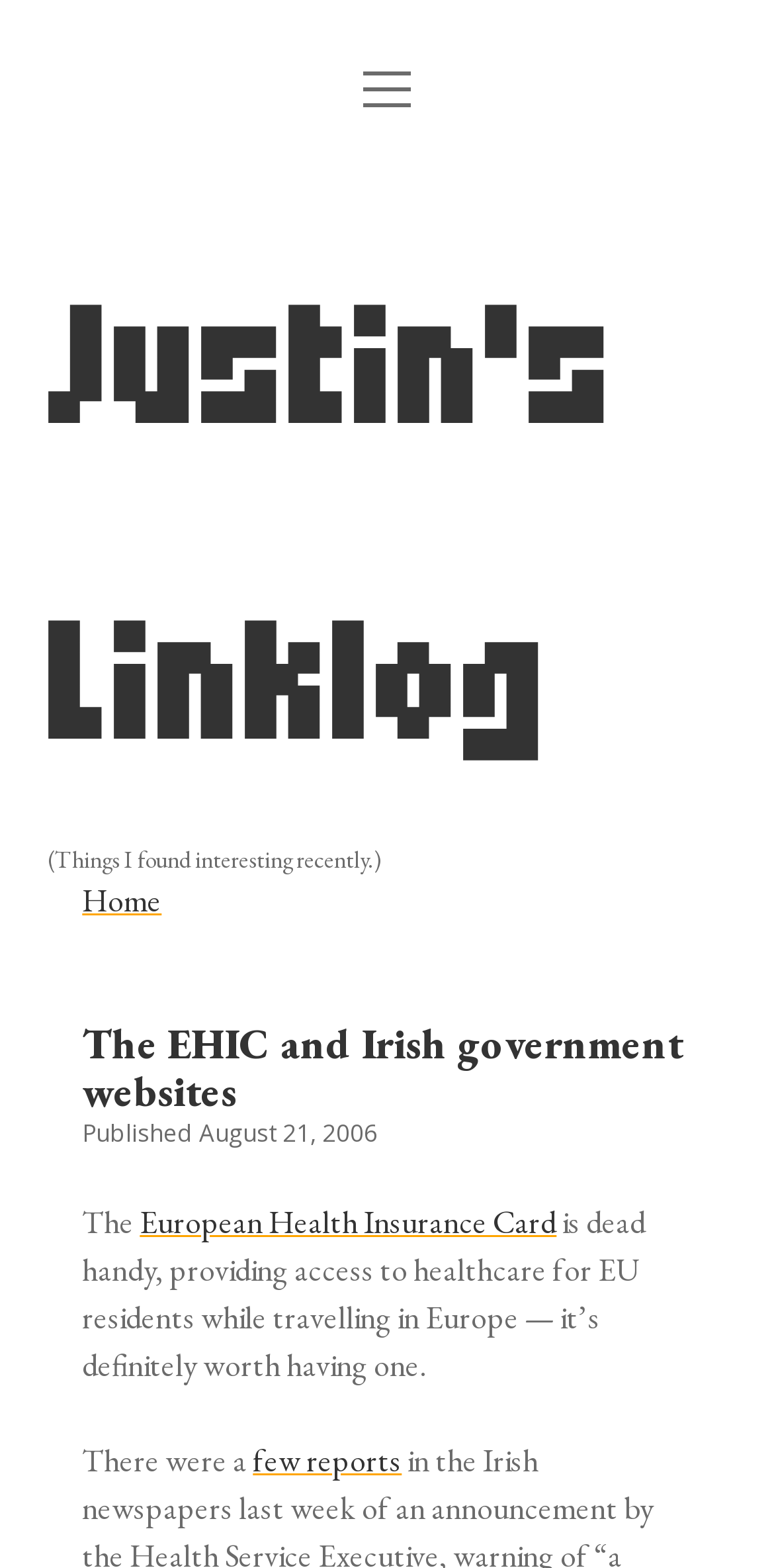Please provide the bounding box coordinates for the element that needs to be clicked to perform the instruction: "search for something". The coordinates must consist of four float numbers between 0 and 1, formatted as [left, top, right, bottom].

[0.809, 0.035, 0.907, 0.076]